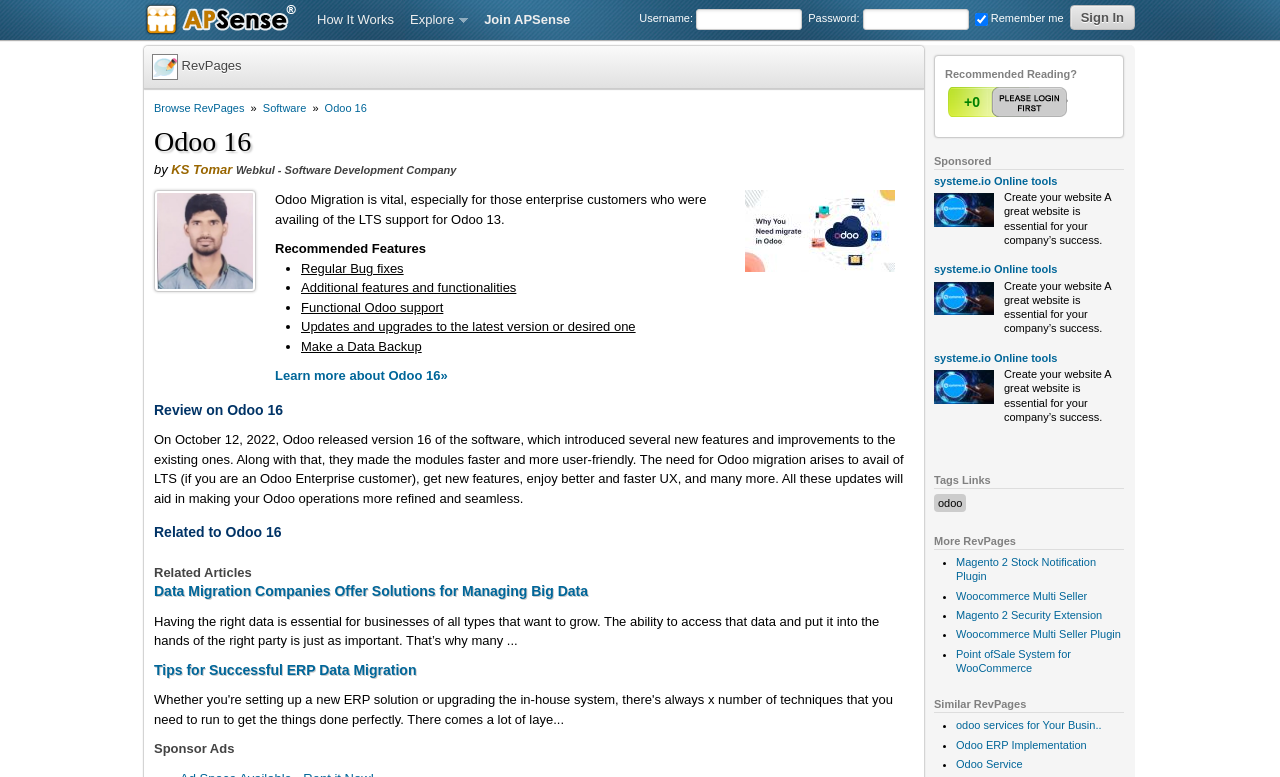Please identify the bounding box coordinates of where to click in order to follow the instruction: "Learn more about Odoo 16".

[0.215, 0.474, 0.35, 0.493]